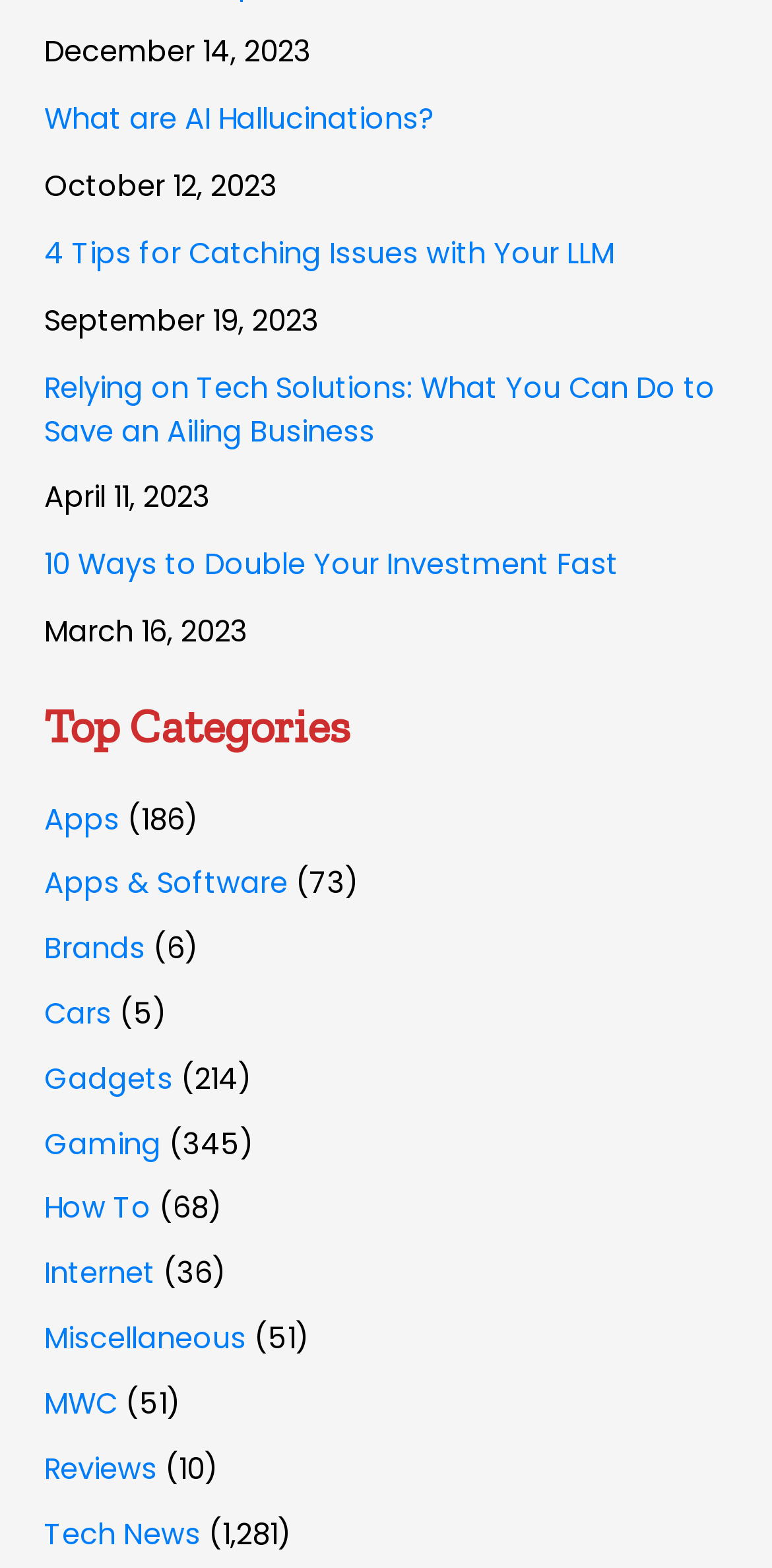Determine the bounding box coordinates for the clickable element required to fulfill the instruction: "Search". Provide the coordinates as four float numbers between 0 and 1, i.e., [left, top, right, bottom].

None